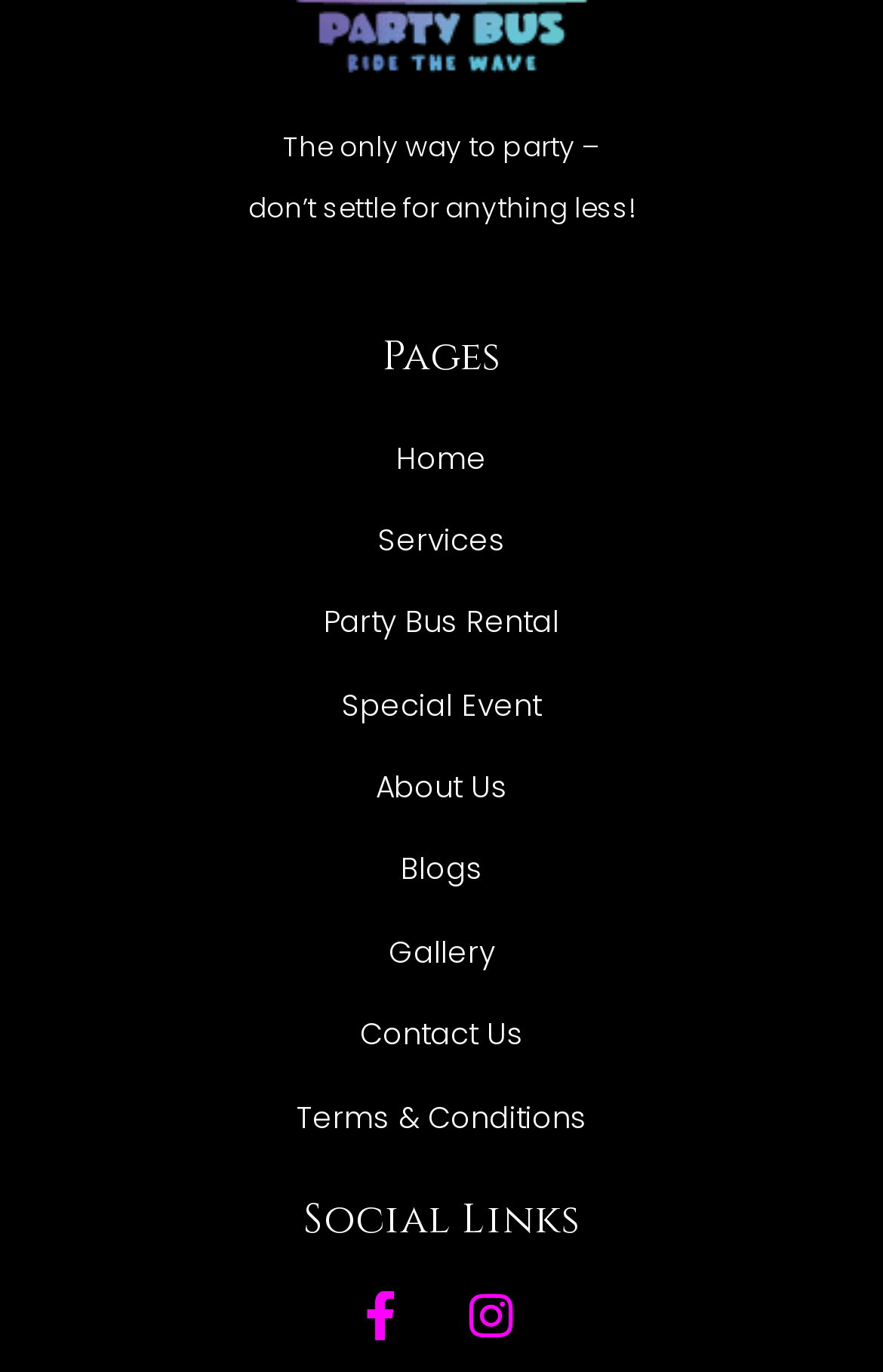Find the bounding box coordinates of the clickable region needed to perform the following instruction: "check the gallery". The coordinates should be provided as four float numbers between 0 and 1, i.e., [left, top, right, bottom].

[0.44, 0.673, 0.56, 0.717]